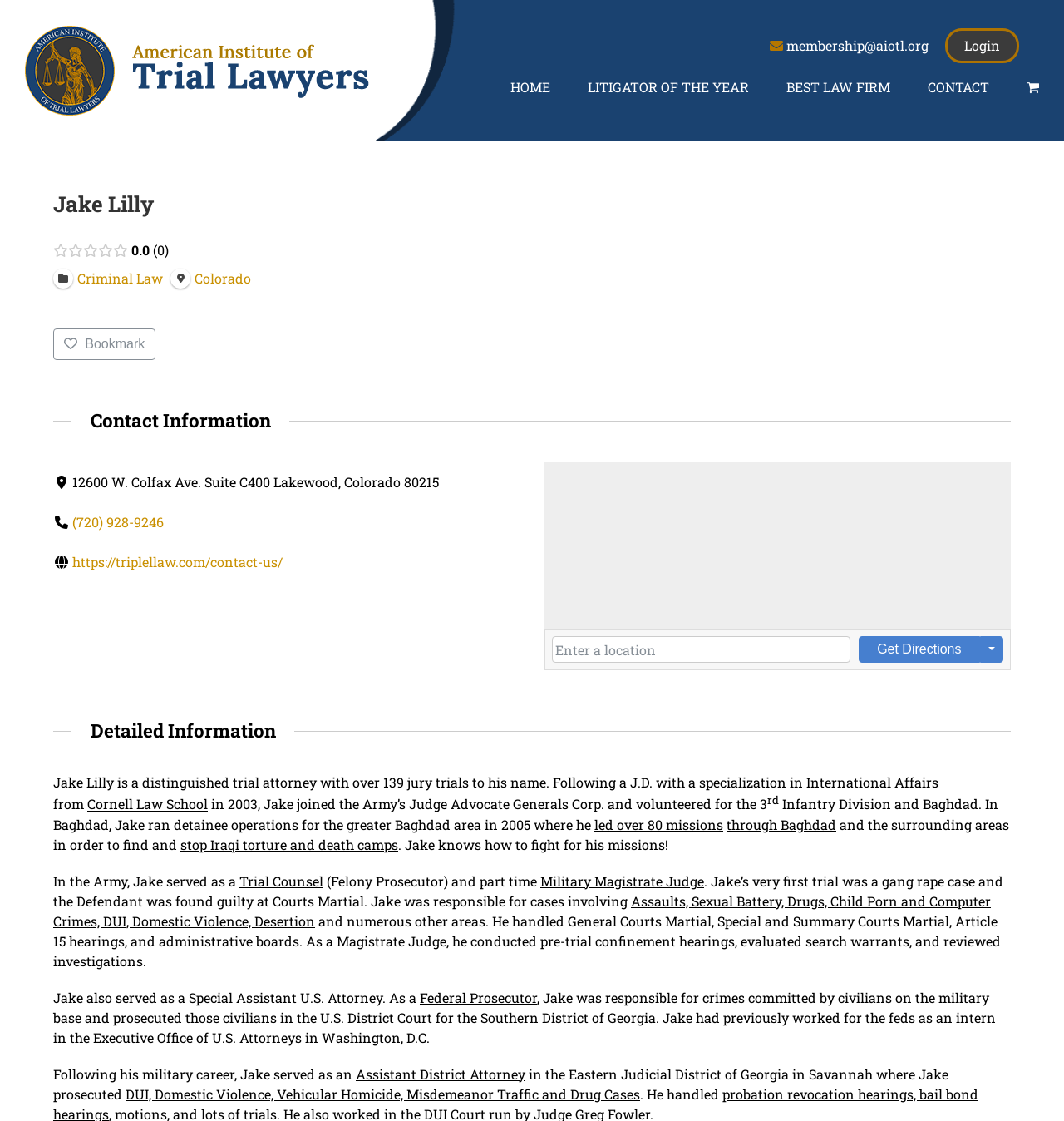Using the webpage screenshot, find the UI element described by Go to Top. Provide the bounding box coordinates in the format (top-left x, top-left y, bottom-right x, bottom-right y), ensuring all values are floating point numbers between 0 and 1.

[0.904, 0.924, 0.941, 0.95]